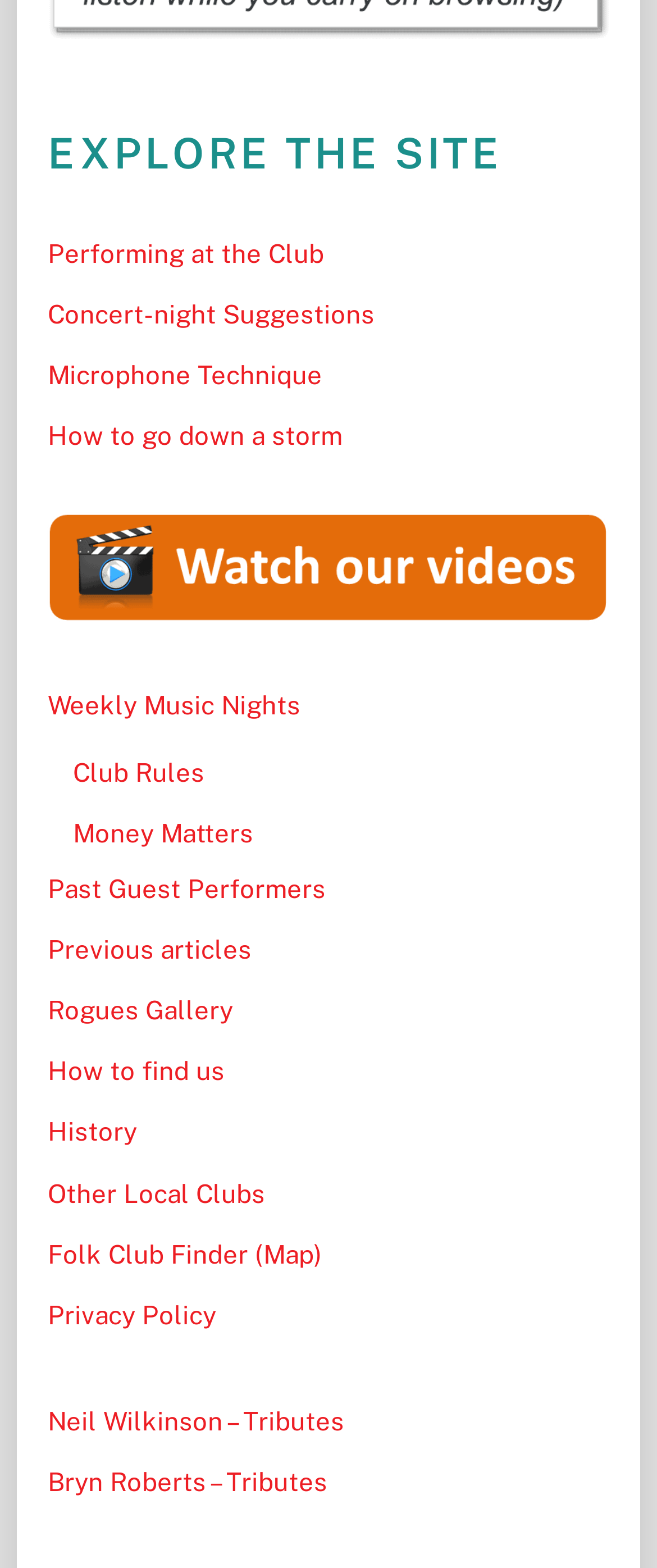Respond concisely with one word or phrase to the following query:
What is the topic of the link at the top of the webpage?

EXPLORE THE SITE